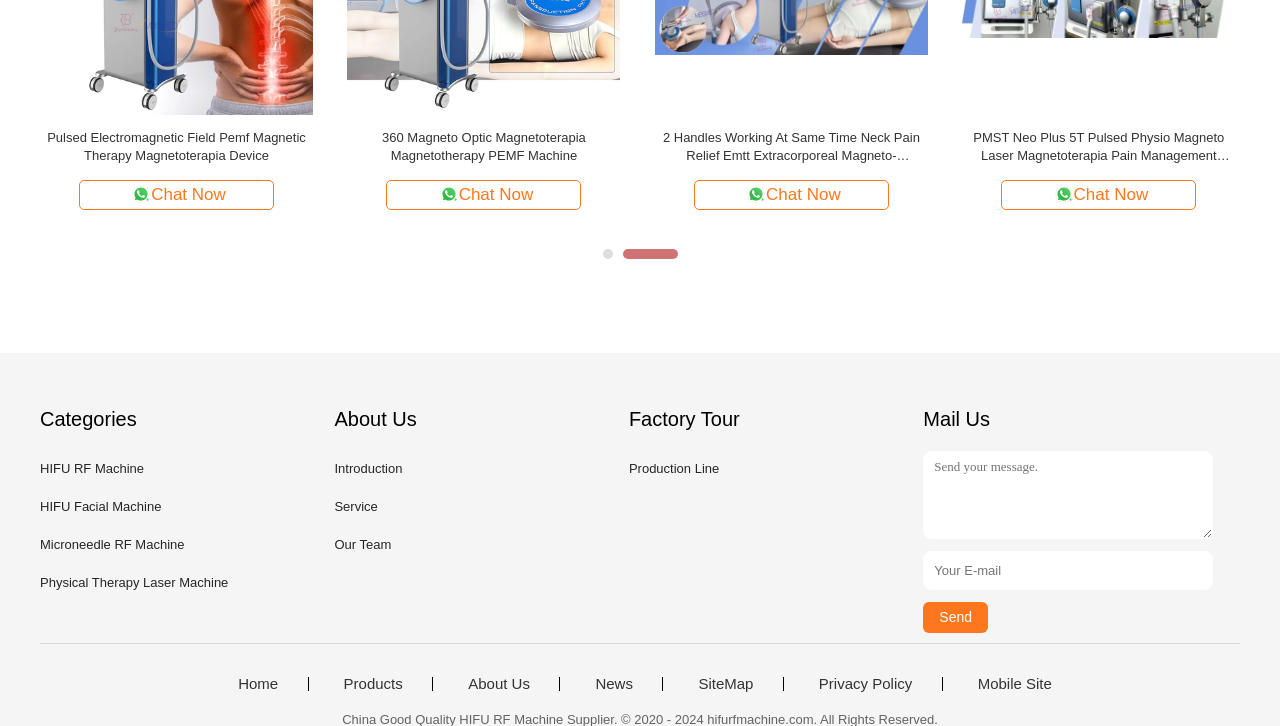Identify the bounding box coordinates of the region that should be clicked to execute the following instruction: "View the 'HIFU RF Machine' category".

[0.031, 0.635, 0.113, 0.656]